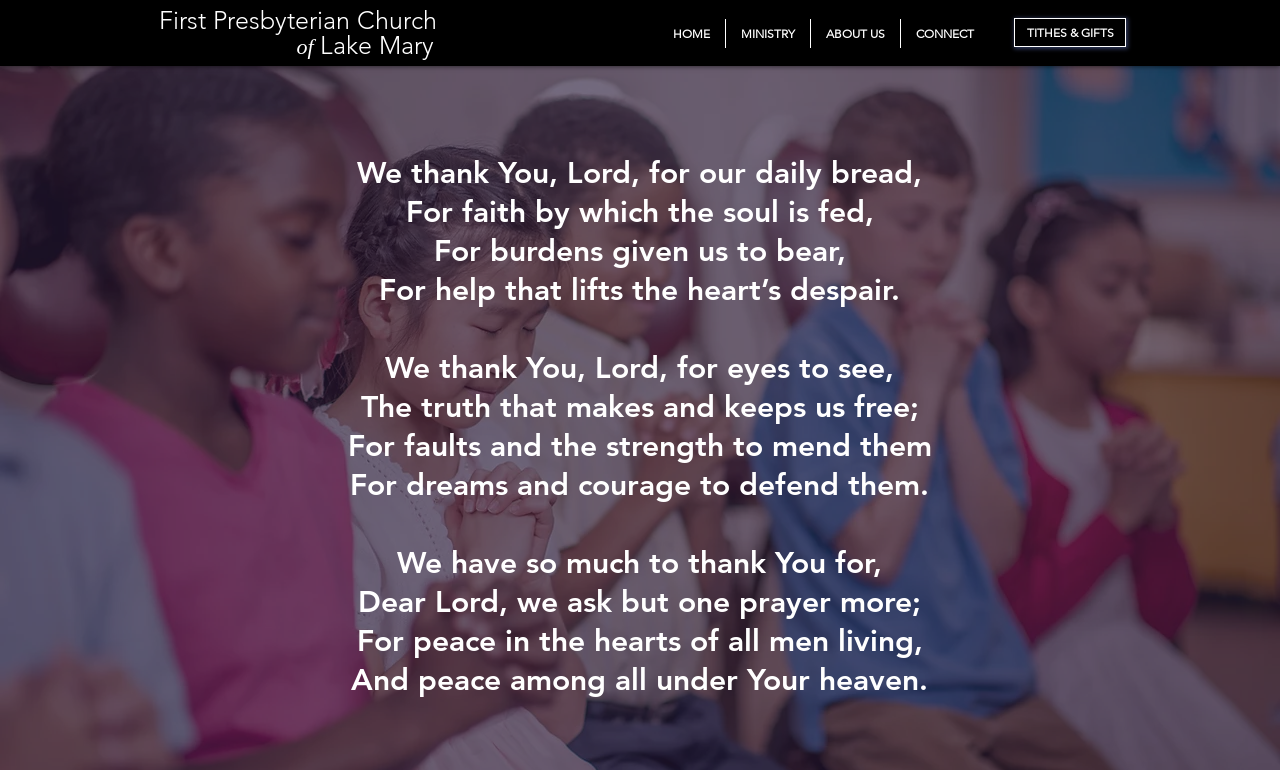What are the main navigation links?
Using the image, provide a concise answer in one word or a short phrase.

HOME, MINISTRY, ABOUT US, CONNECT